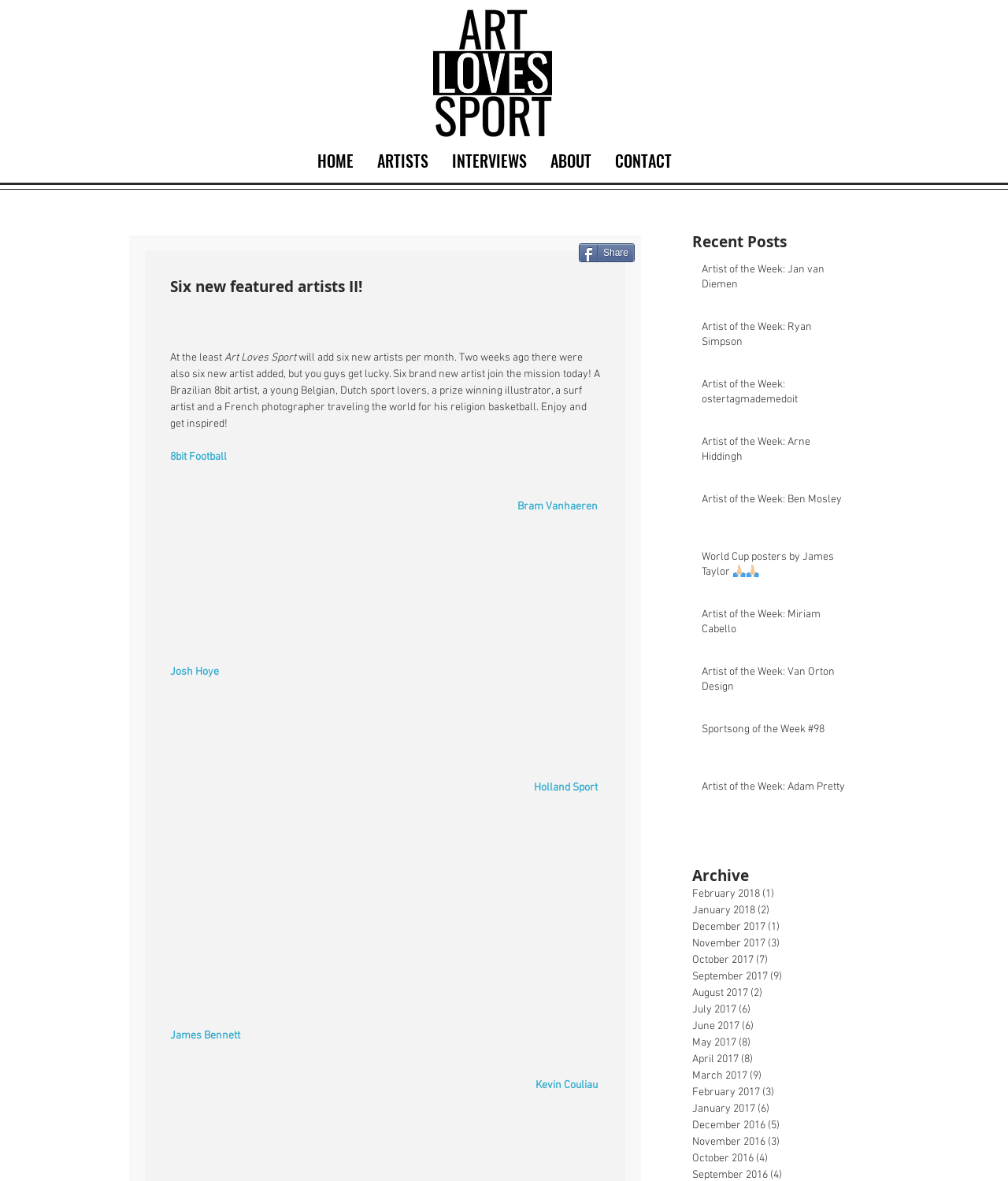What is the name of the last artist of the week?
Answer with a single word or short phrase according to what you see in the image.

Adam Pretty